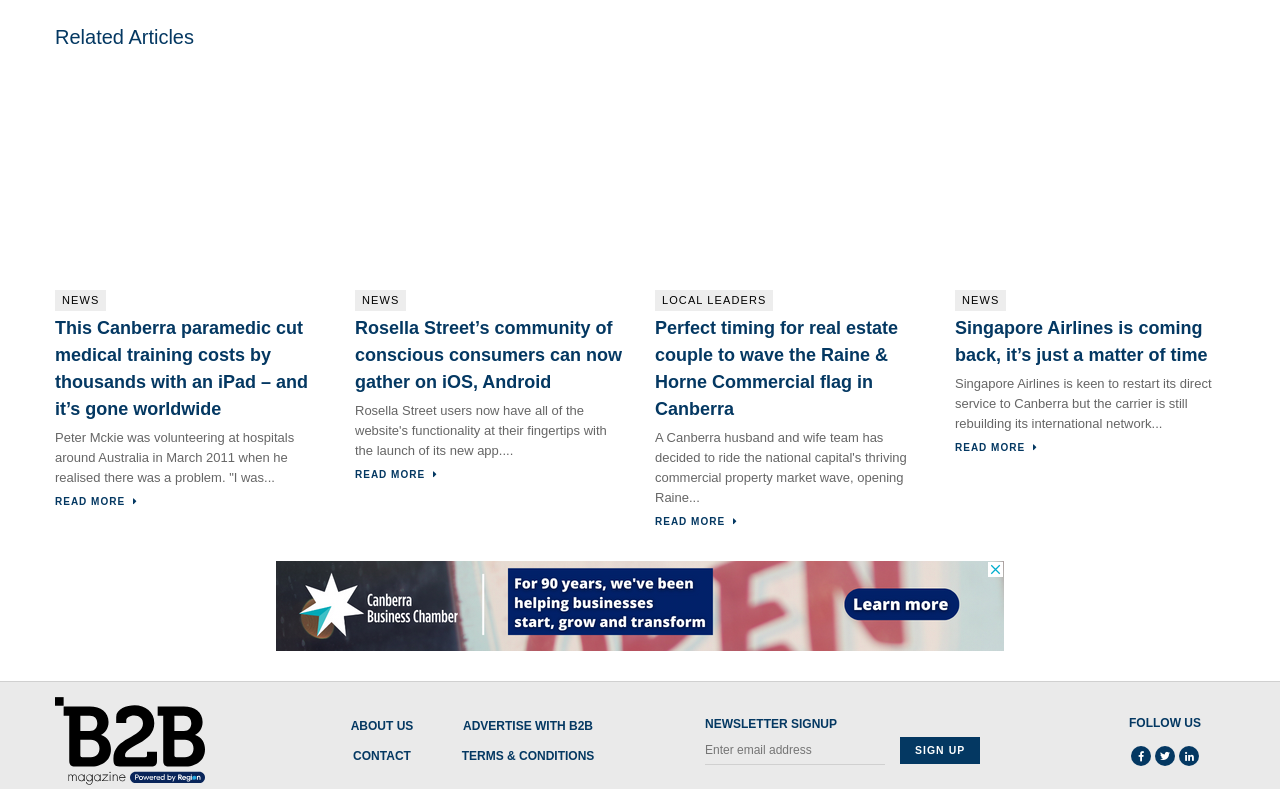Please identify the bounding box coordinates of the element that needs to be clicked to execute the following command: "Learn more about the real estate couple who waved the Raine & Horne Commercial flag in Canberra". Provide the bounding box using four float numbers between 0 and 1, formatted as [left, top, right, bottom].

[0.512, 0.403, 0.702, 0.531]